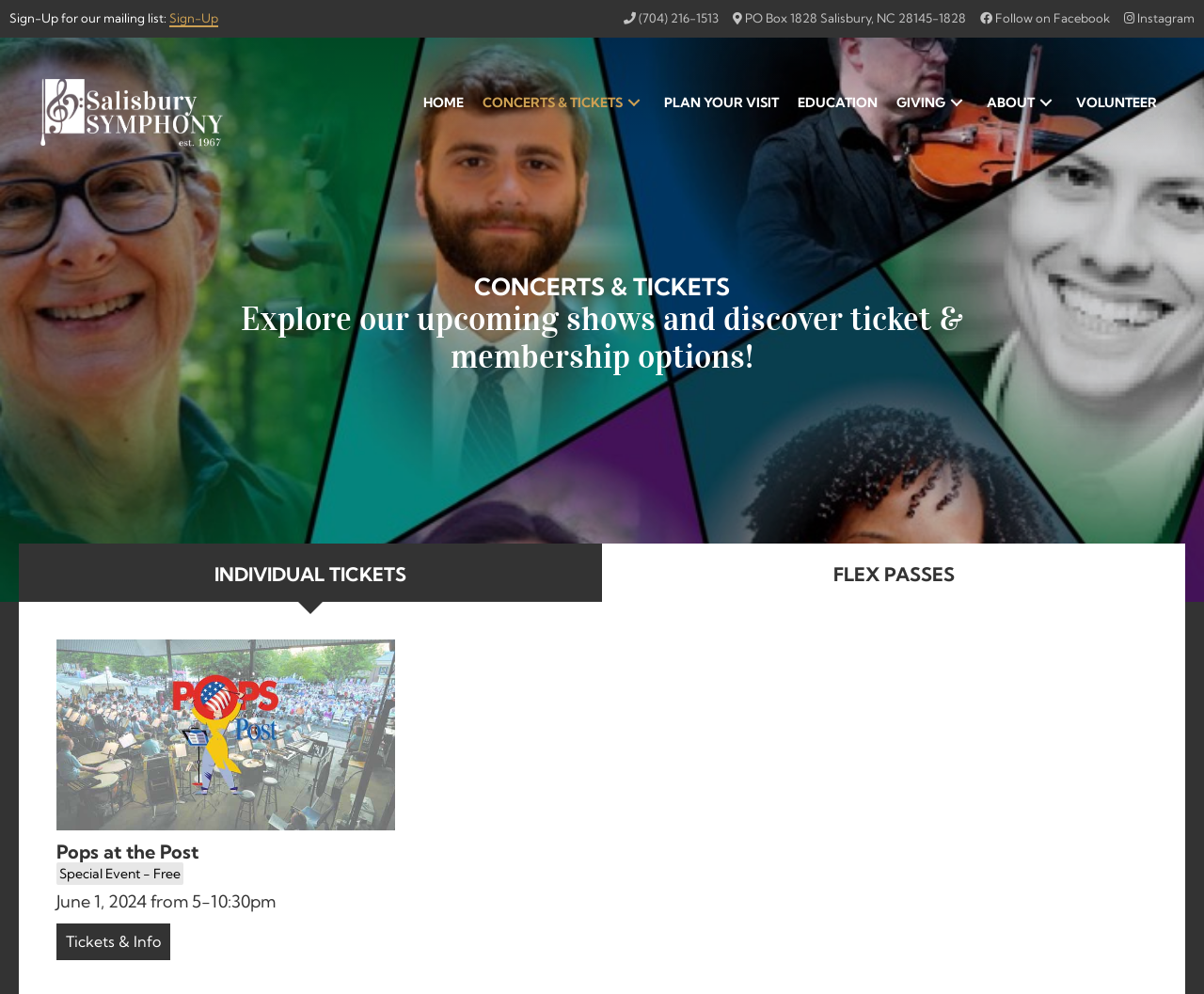Determine the bounding box coordinates for the UI element with the following description: "Tickets & Info". The coordinates should be four float numbers between 0 and 1, represented as [left, top, right, bottom].

[0.047, 0.929, 0.141, 0.966]